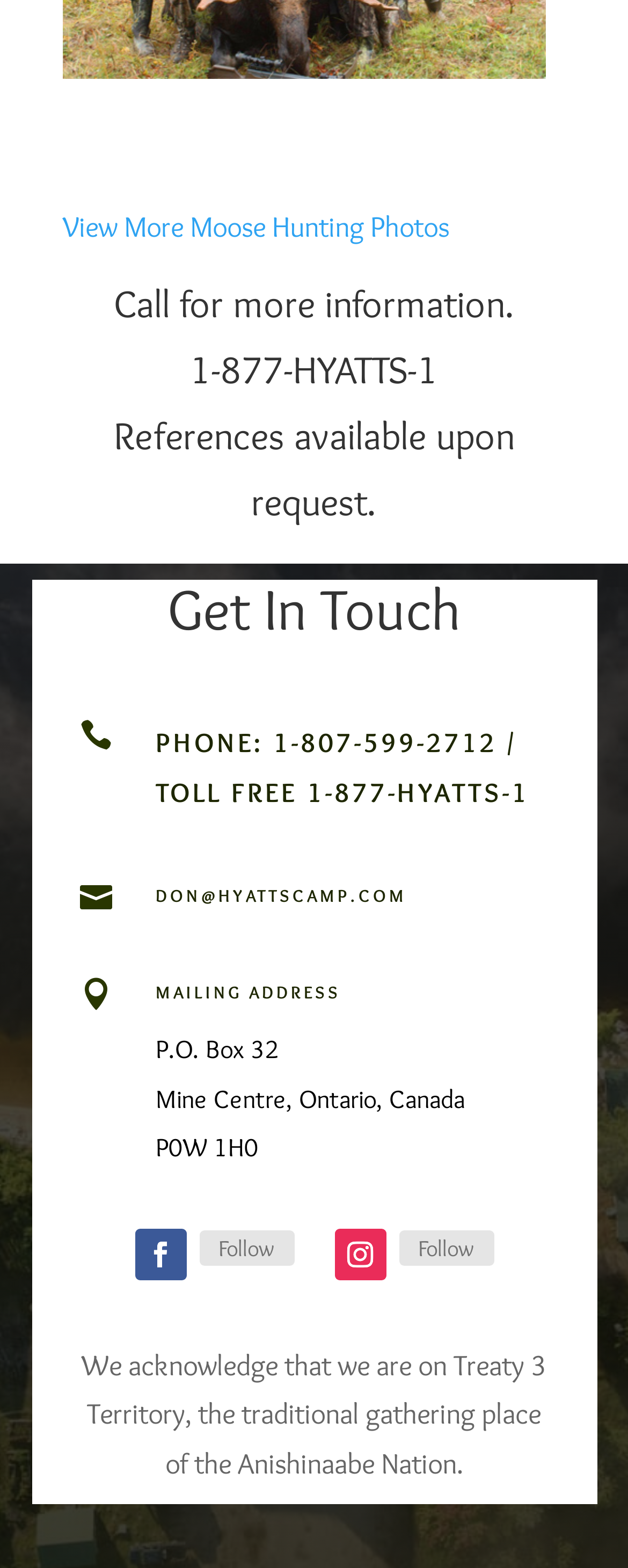From the screenshot, find the bounding box of the UI element matching this description: "Call for more information.". Supply the bounding box coordinates in the form [left, top, right, bottom], each a float between 0 and 1.

[0.181, 0.179, 0.819, 0.209]